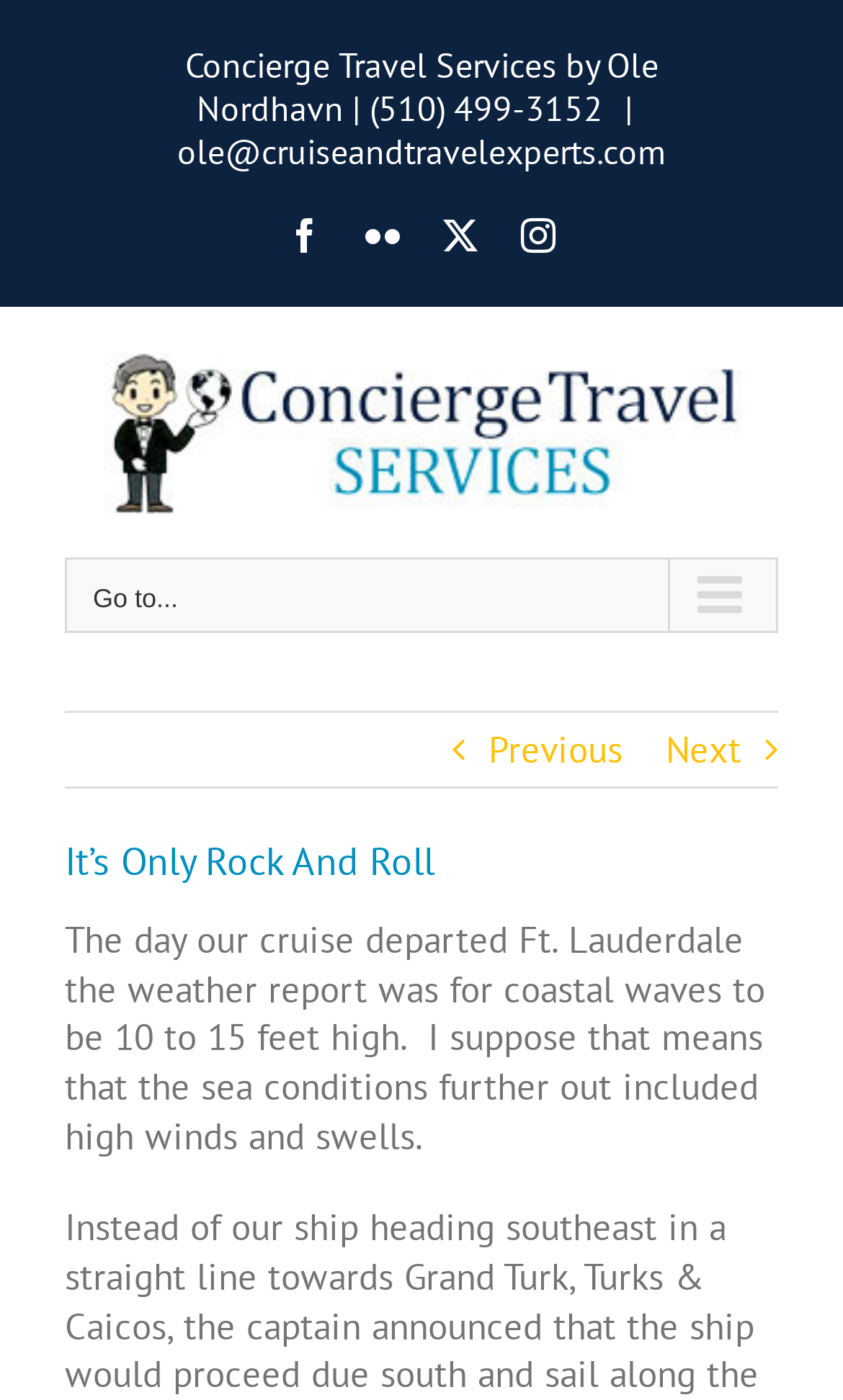Using the provided description alt="Concierge Travel Services Logo", find the bounding box coordinates for the UI element. Provide the coordinates in (top-left x, top-left y, bottom-right x, bottom-right y) format, ensuring all values are between 0 and 1.

[0.077, 0.252, 0.923, 0.368]